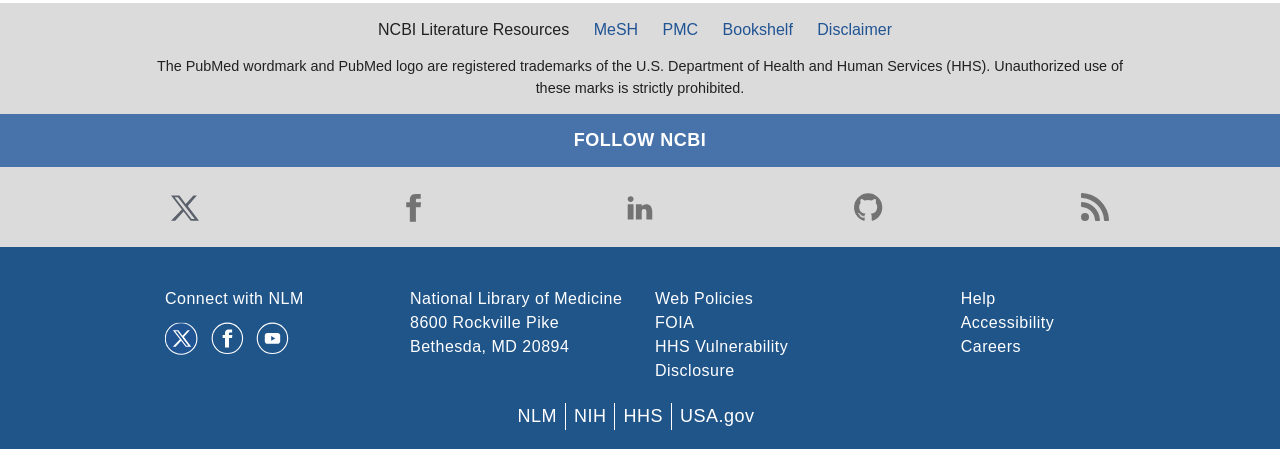Please determine the bounding box coordinates of the element to click on in order to accomplish the following task: "Connect with NLM on LinkedIn". Ensure the coordinates are four float numbers ranging from 0 to 1, i.e., [left, top, right, bottom].

[0.484, 0.417, 0.516, 0.506]